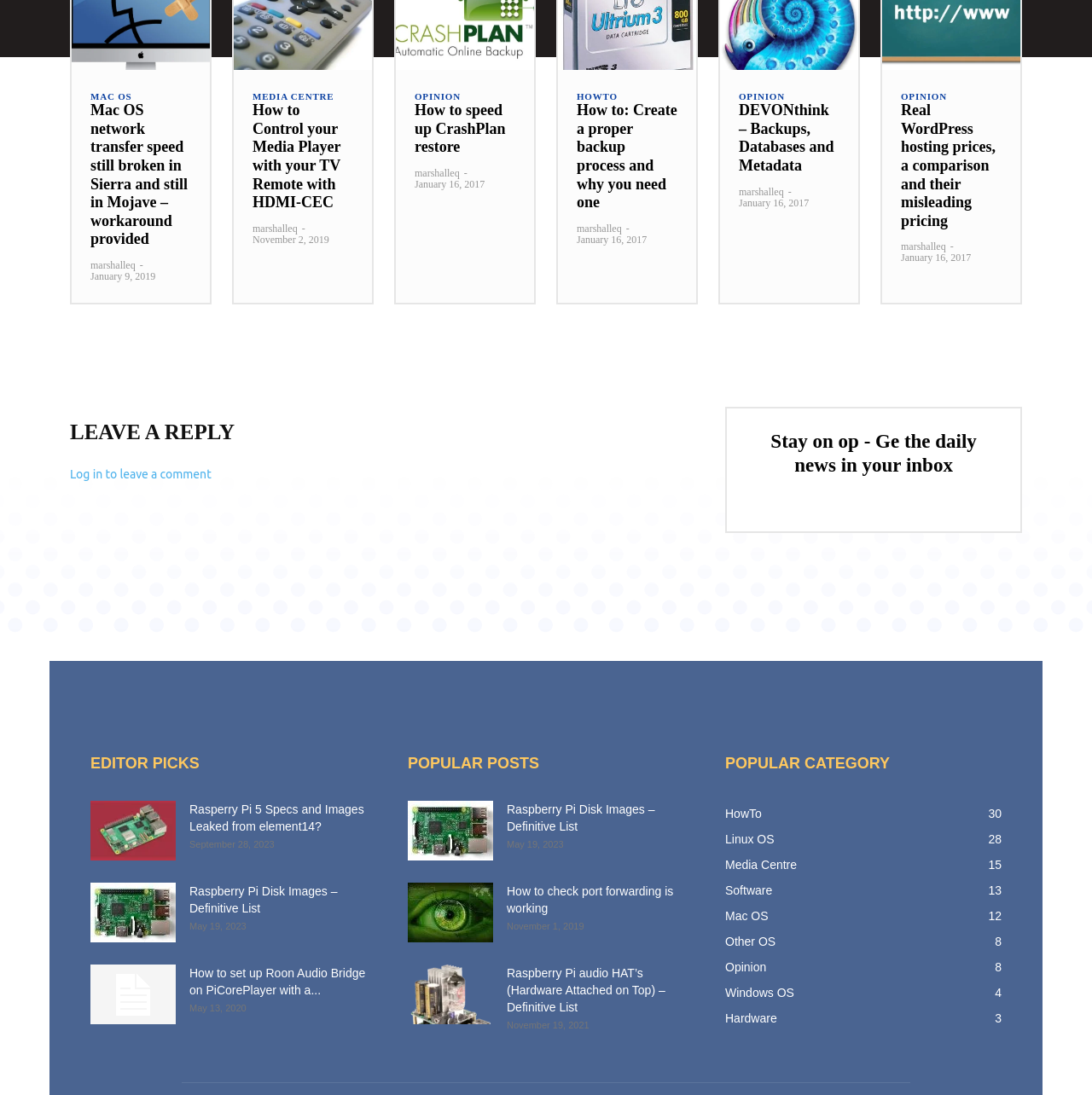Please identify the coordinates of the bounding box for the clickable region that will accomplish this instruction: "Click on 'Raspberry Pi 5 Specs and Images Leaked from element14?'".

[0.173, 0.733, 0.333, 0.761]